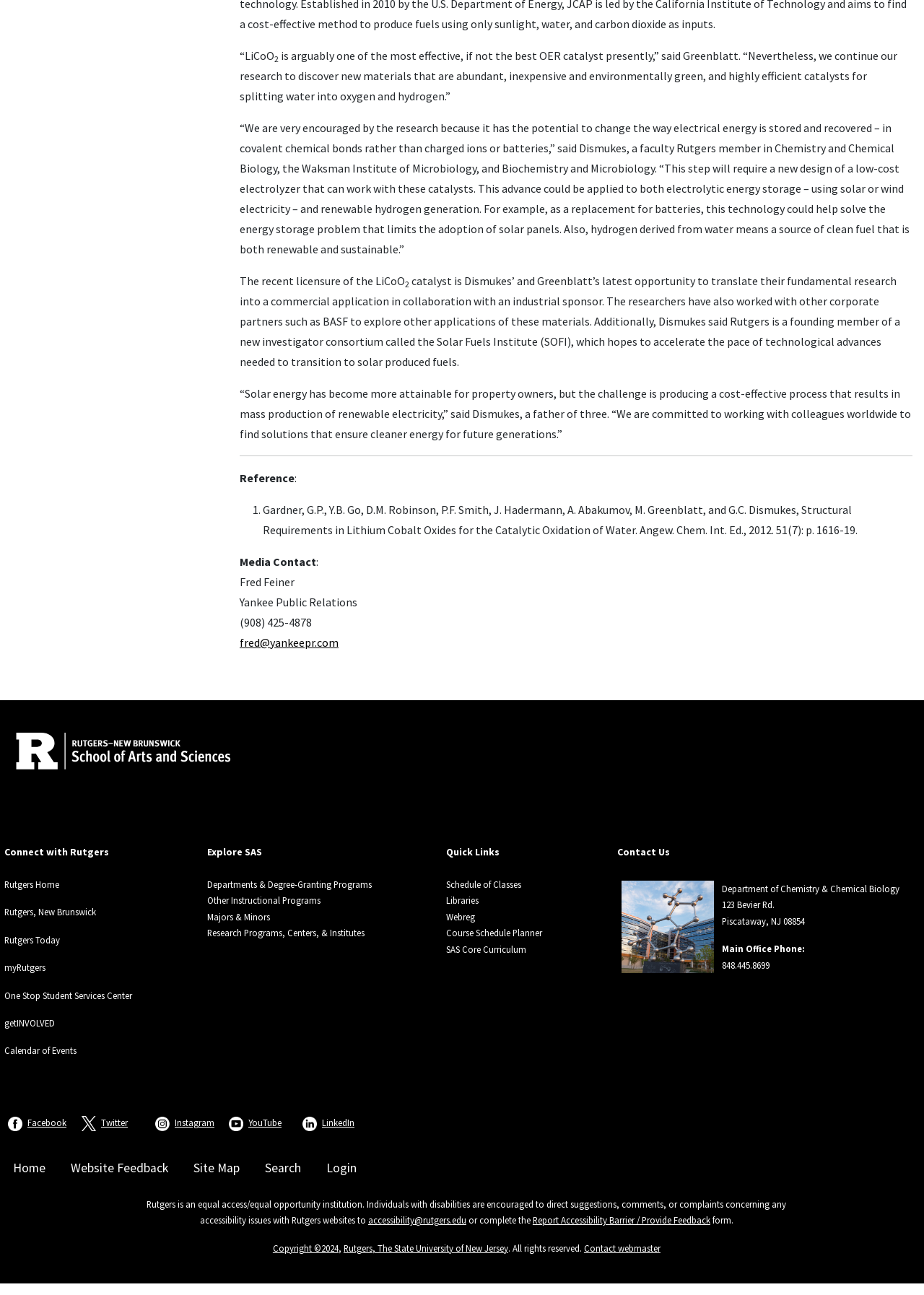Specify the bounding box coordinates of the region I need to click to perform the following instruction: "Contact 'Fred Feiner' via email". The coordinates must be four float numbers in the range of 0 to 1, i.e., [left, top, right, bottom].

[0.259, 0.49, 0.366, 0.502]